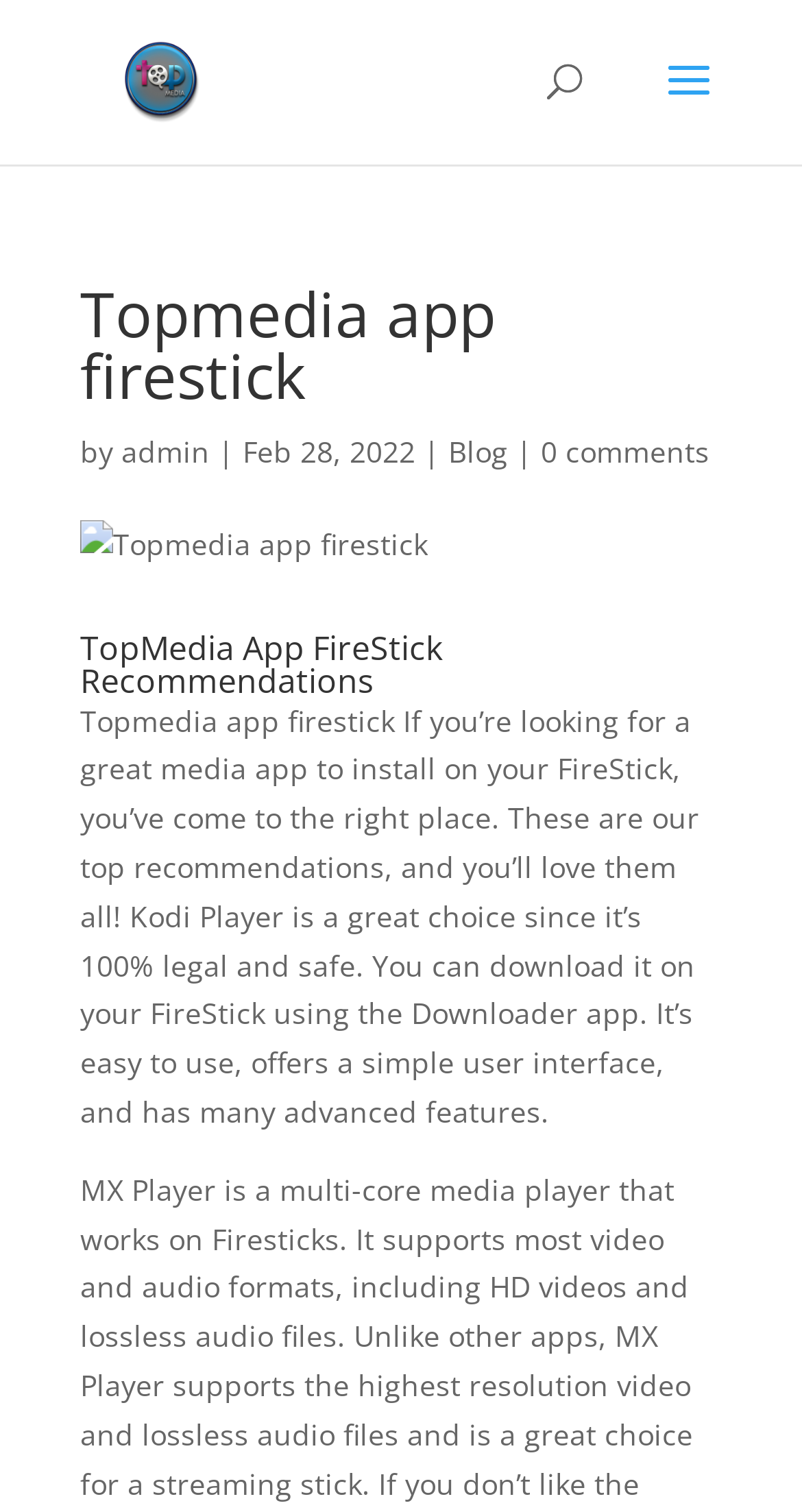What is the author of the article?
Provide a detailed answer to the question, using the image to inform your response.

The author of the article can be found by looking at the text 'by' followed by a link 'admin', which indicates that the author of the article is 'admin'.